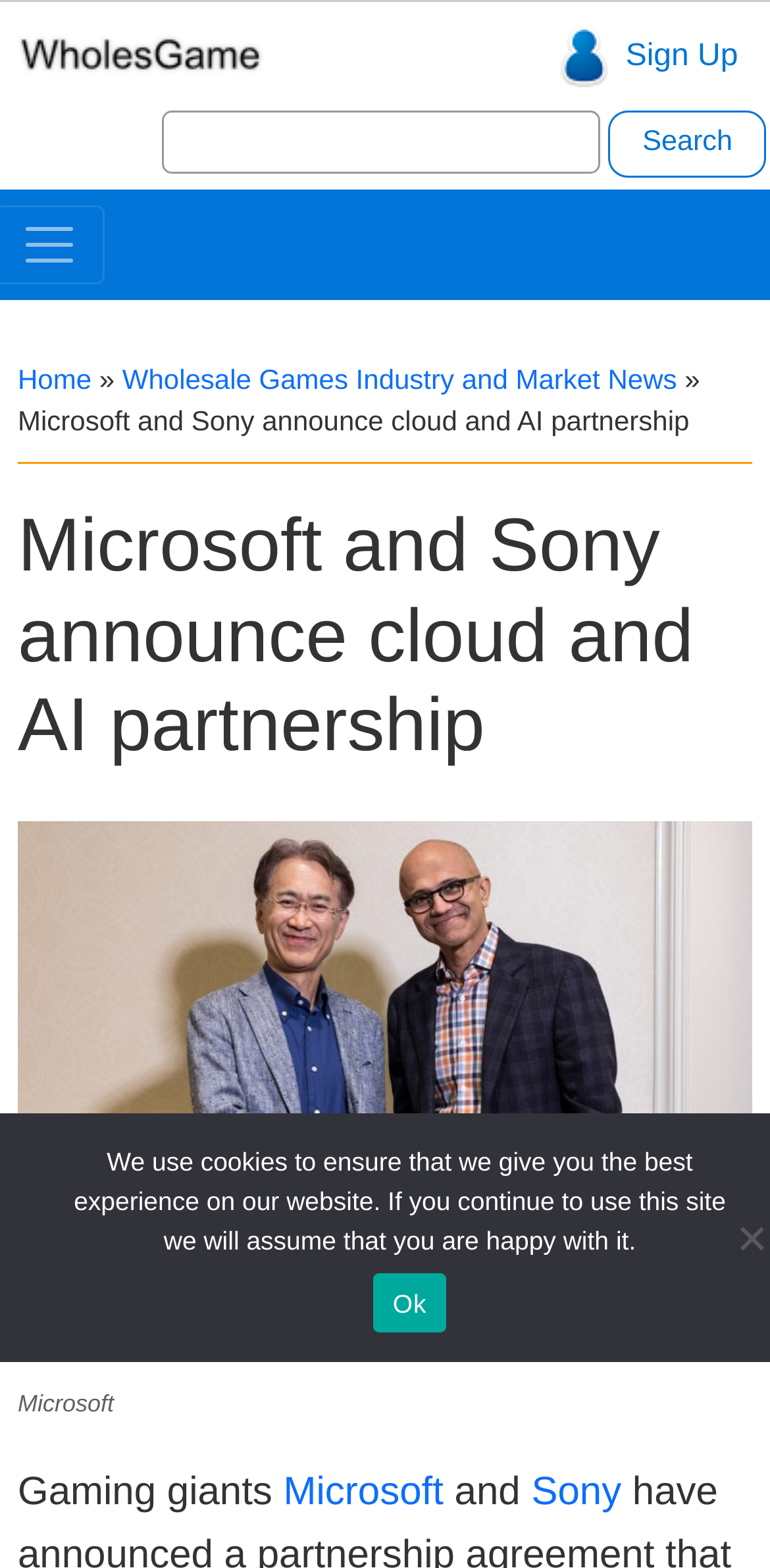Identify the coordinates of the bounding box for the element that must be clicked to accomplish the instruction: "Sign up for an account".

[0.813, 0.025, 0.958, 0.047]